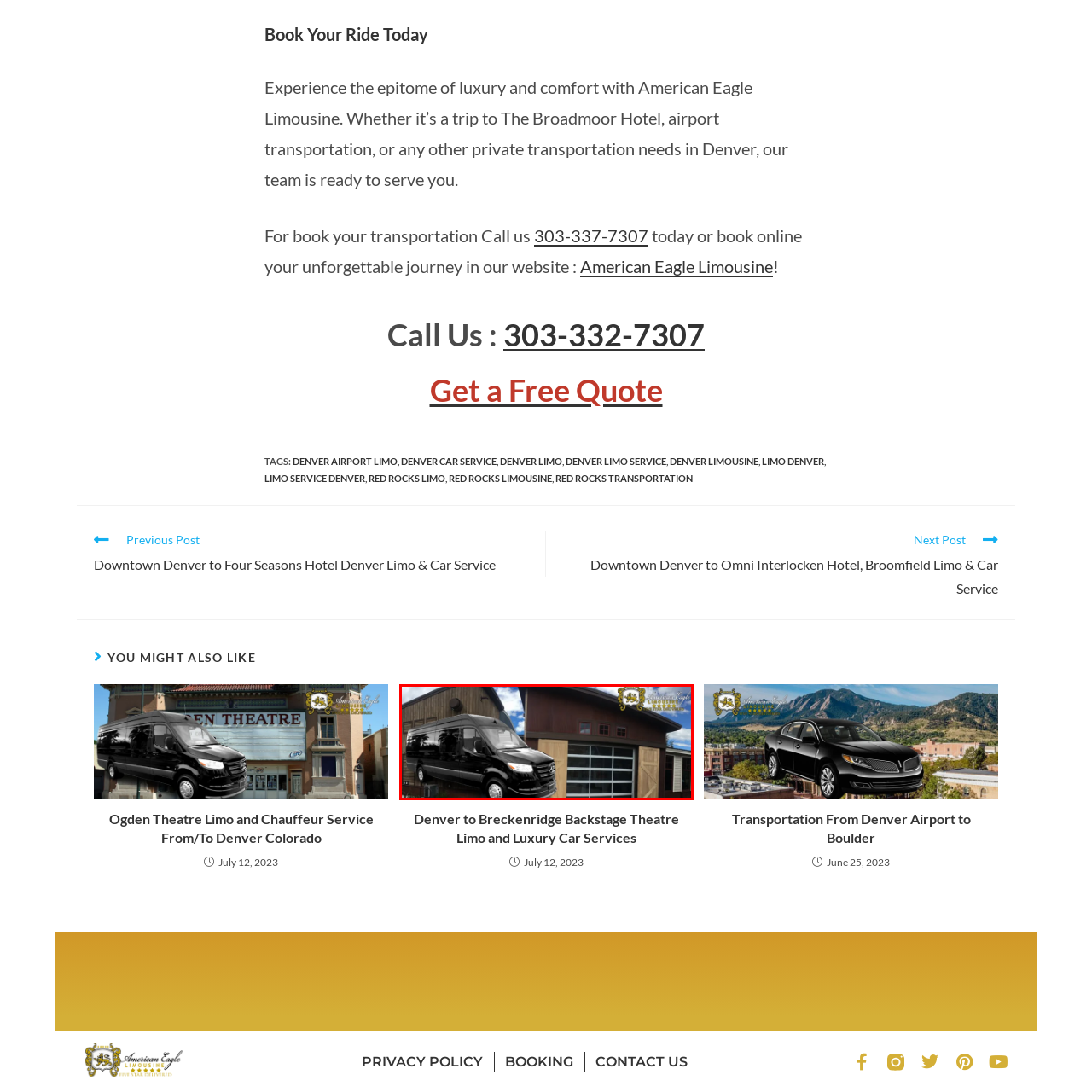Please review the portion of the image contained within the red boundary and provide a detailed answer to the subsequent question, referencing the image: What is the purpose of the logo in the upper right corner?

The caption explains that the logo in the upper right corner 'reinforcing the company's commitment to luxury and service excellence', indicating that the logo serves to emphasize the company's dedication to providing high-quality services.